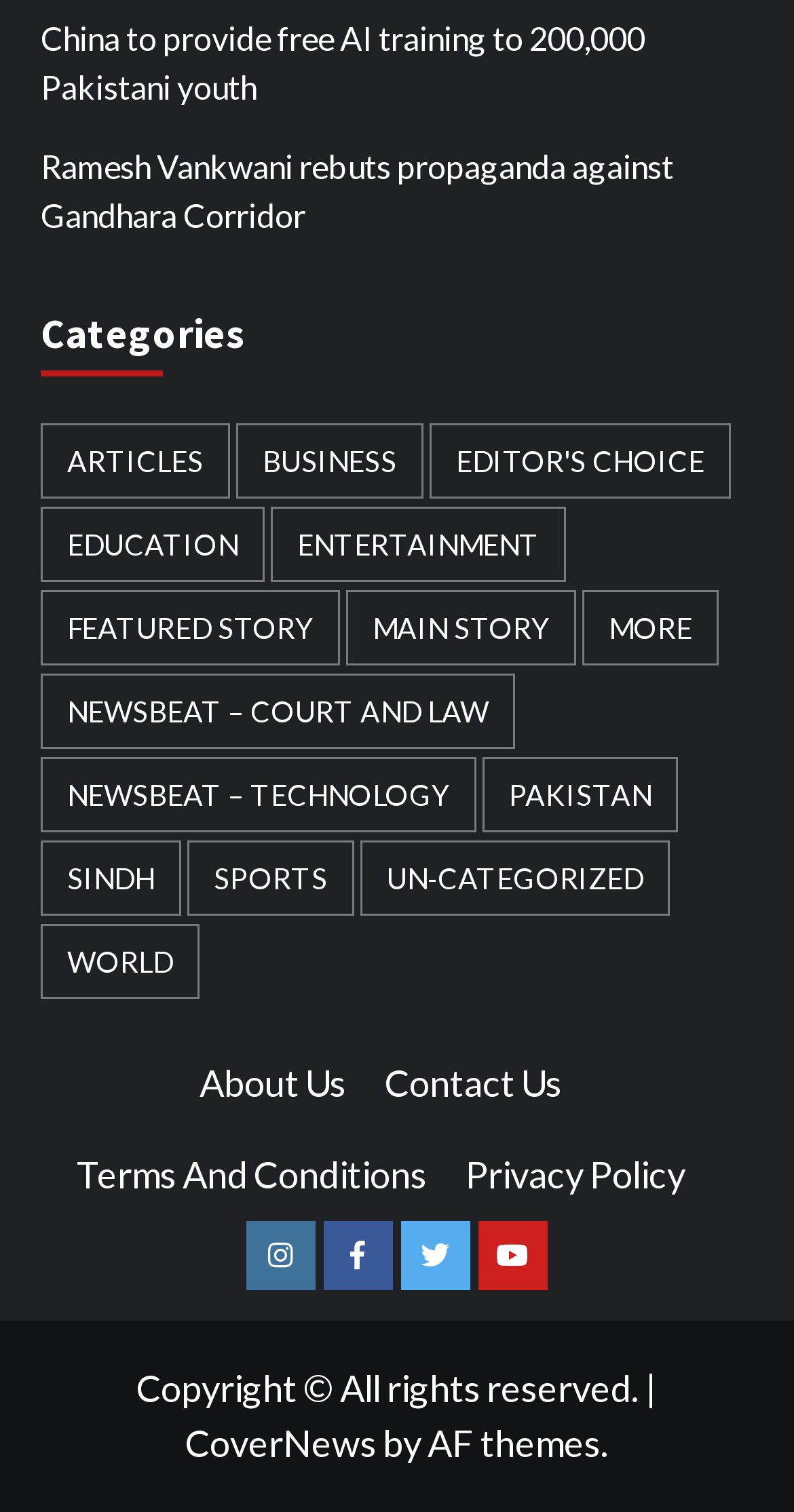Identify the bounding box for the described UI element. Provide the coordinates in (top-left x, top-left y, bottom-right x, bottom-right y) format with values ranging from 0 to 1: free full text

None